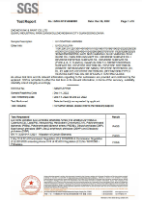Provide a brief response to the question using a single word or phrase: 
What is the purpose of the SGS logo?

To affirm authenticity